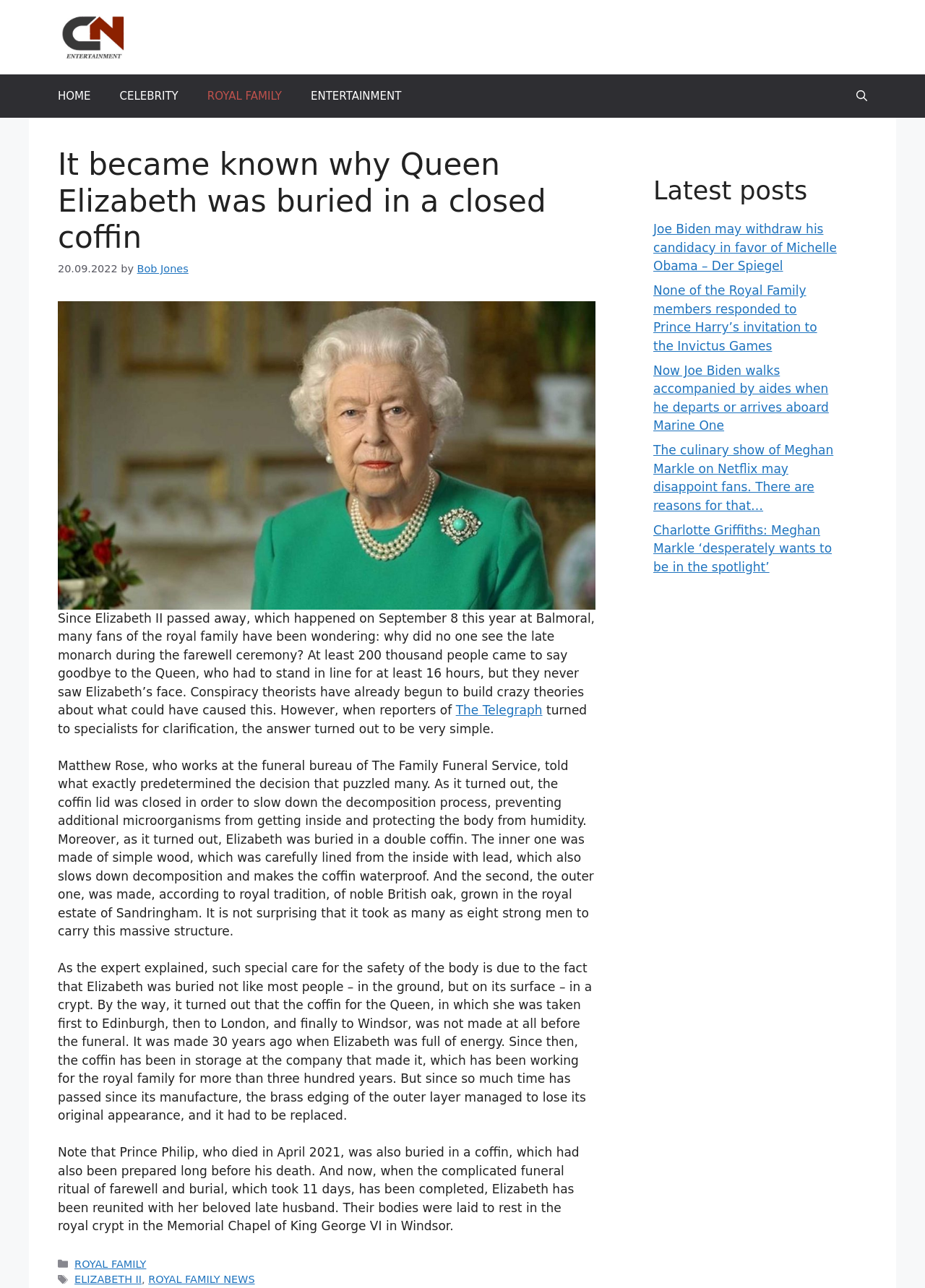Give an in-depth explanation of the webpage layout and content.

This webpage is about the royal family, specifically discussing the burial of Queen Elizabeth II. At the top, there is a banner with a link to "Celebrity News" and an image. Below the banner, there is a navigation menu with links to "HOME", "CELEBRITY", "ROYAL FAMILY", "ENTERTAINMENT", and a search bar.

The main content of the webpage is an article about Queen Elizabeth II's burial. The article's title, "It became known why Queen Elizabeth was buried in a closed coffin", is displayed prominently at the top. Below the title, there is a time stamp indicating the date of publication, "20.09.2022", and the author's name, "Bob Jones". 

To the right of the title, there is a large image related to the article. The article itself is divided into several paragraphs, discussing the reasons behind the Queen's closed coffin burial. The text explains that the coffin lid was closed to slow down decomposition and protect the body from humidity, and that the Queen was buried in a double coffin, with the inner one made of lead-lined wood and the outer one made of noble British oak.

The article also mentions that the coffin was made 30 years ago and had been in storage until the Queen's funeral. Additionally, it notes that Prince Philip, who died in 2021, was also buried in a coffin that had been prepared long before his death.

At the bottom of the article, there are links to categories and tags, including "ROYAL FAMILY", "ELIZABETH II", and "ROYAL FAMILY NEWS". 

To the right of the main content, there is a complementary section with a heading "Latest posts" and several links to other articles, including "Joe Biden may withdraw his candidacy in favor of Michelle Obama – Der Spiegel", "None of the Royal Family members responded to Prince Harry’s invitation to the Invictus Games", and others.